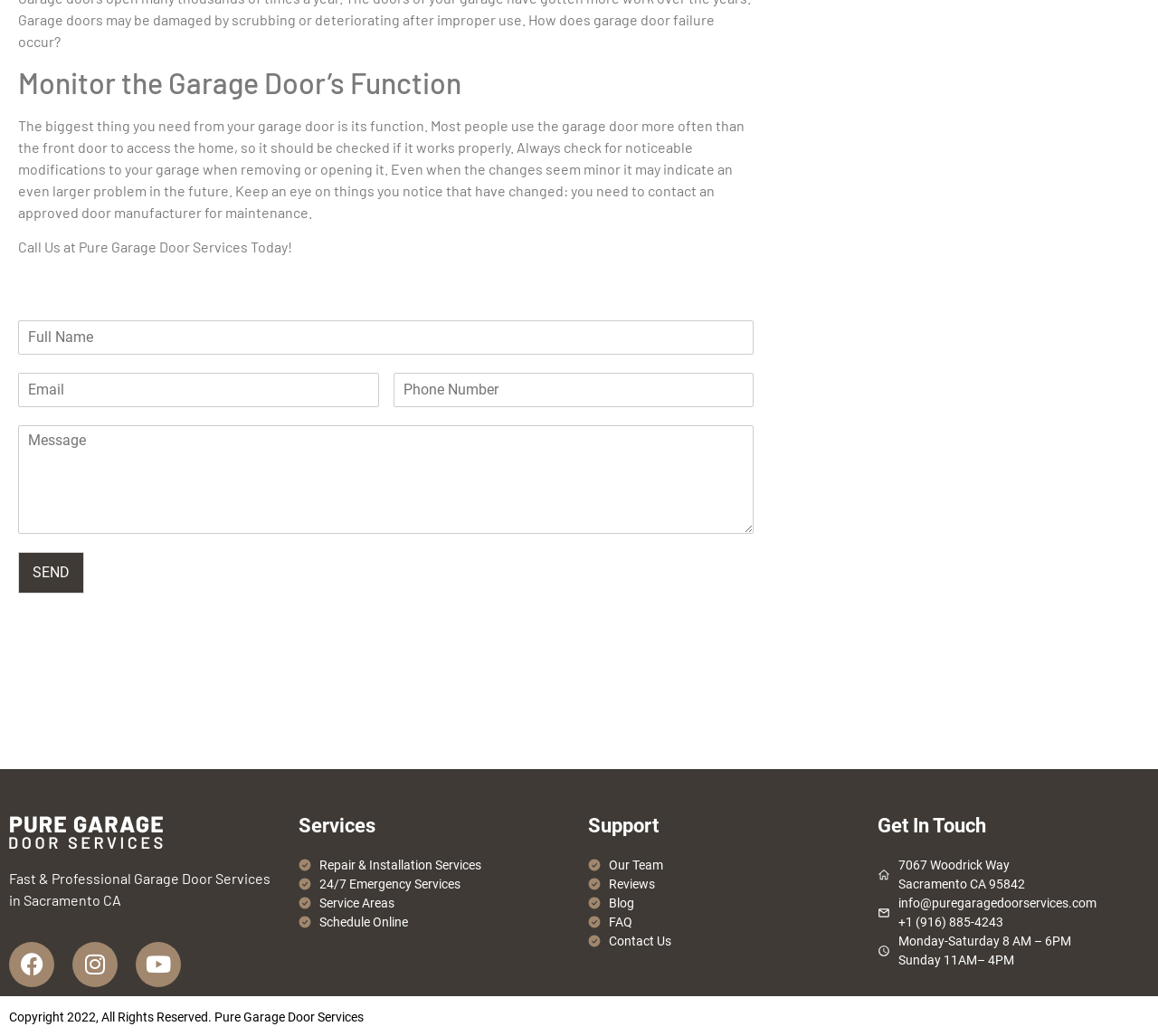Using the element description Repair & Installation Services, predict the bounding box coordinates for the UI element. Provide the coordinates in (top-left x, top-left y, bottom-right x, bottom-right y) format with values ranging from 0 to 1.

[0.258, 0.826, 0.492, 0.844]